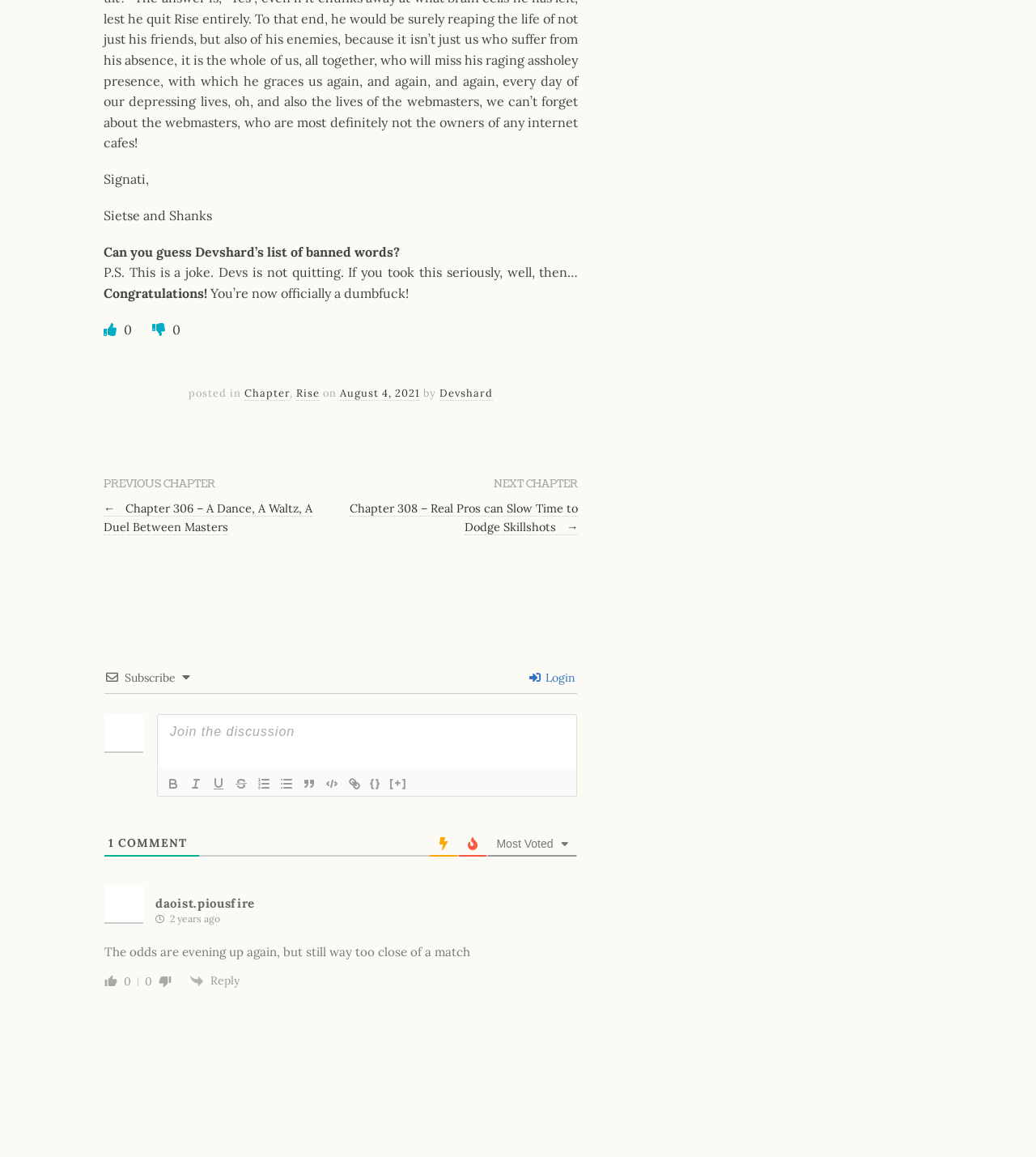Provide the bounding box coordinates for the UI element that is described by this text: "Down on Love". The coordinates should be in the form of four float numbers between 0 and 1: [left, top, right, bottom].

None